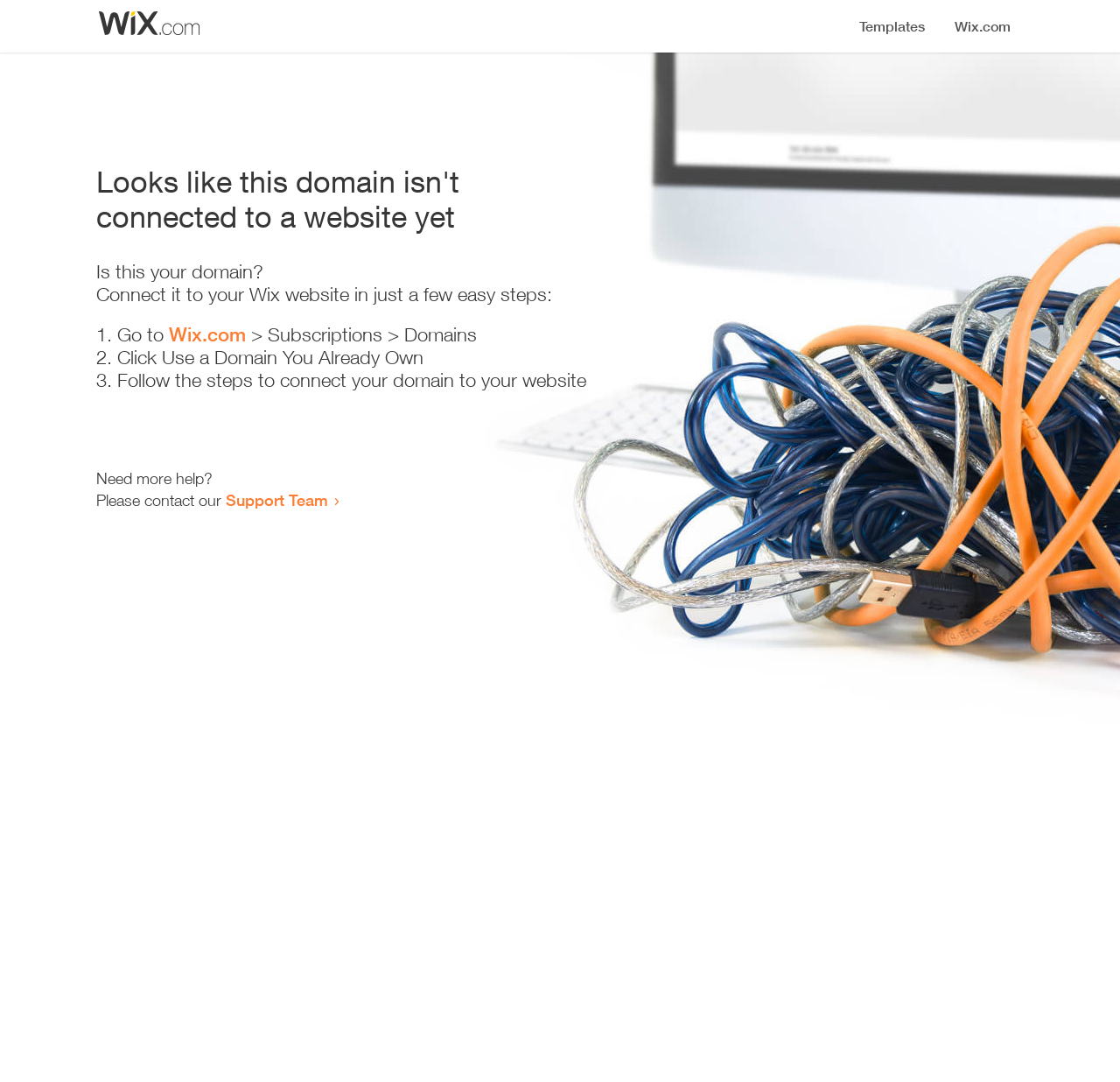From the webpage screenshot, identify the region described by Support Team. Provide the bounding box coordinates as (top-left x, top-left y, bottom-right x, bottom-right y), with each value being a floating point number between 0 and 1.

[0.202, 0.453, 0.293, 0.471]